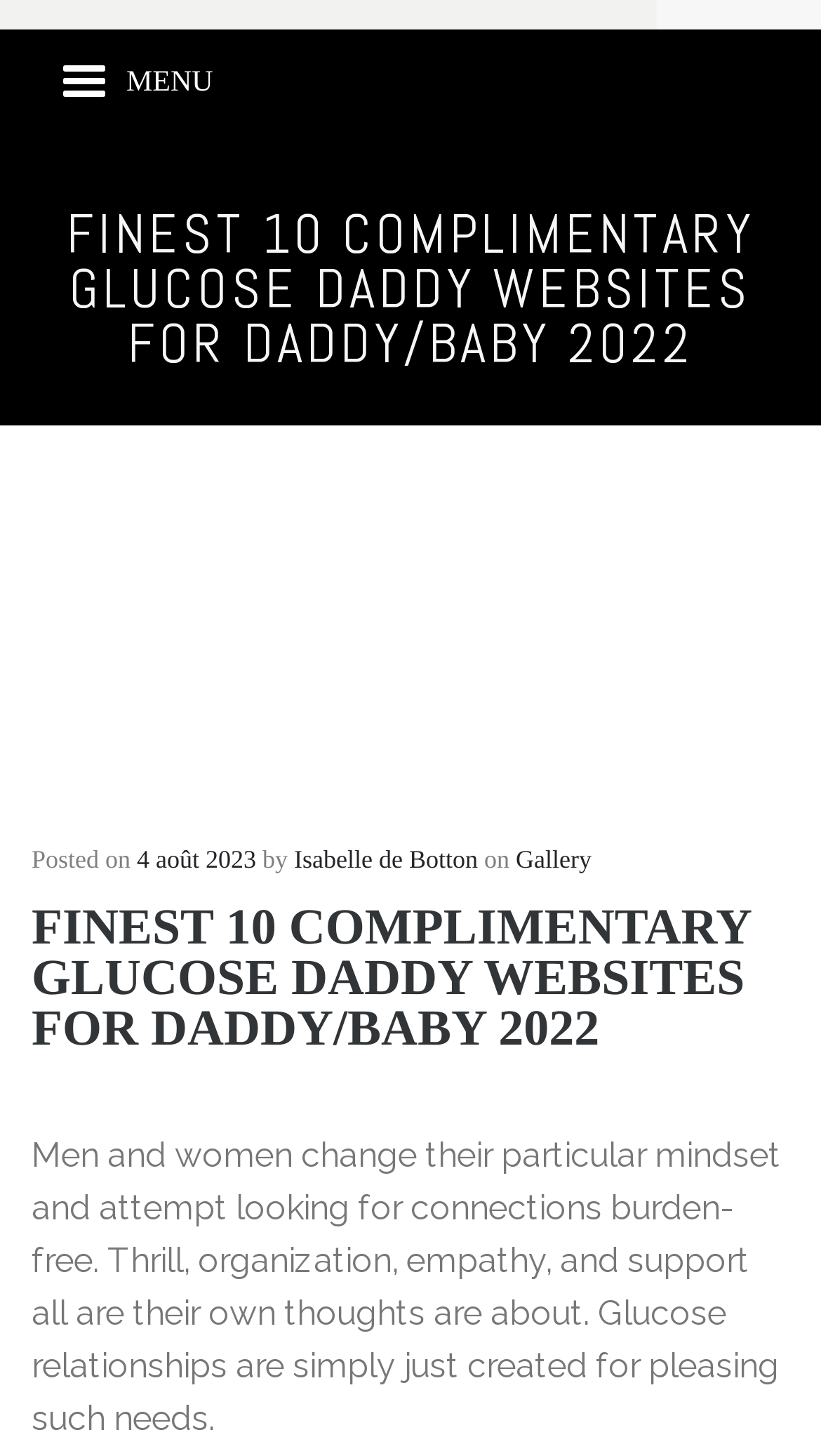Select the bounding box coordinates of the element I need to click to carry out the following instruction: "read the NEWS section".

[0.06, 0.5, 0.227, 0.561]